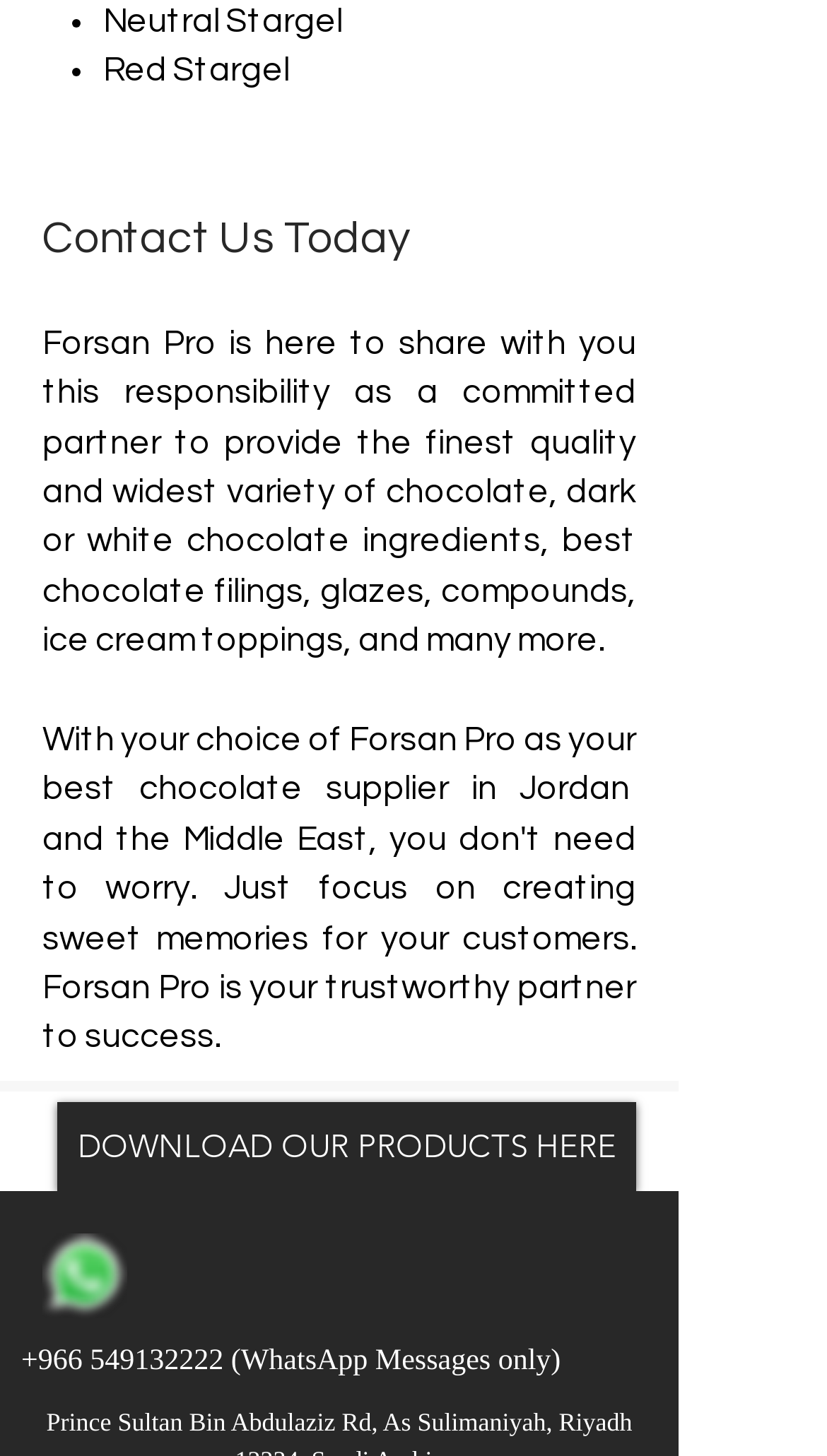Where is Forsan Pro located?
Look at the image and construct a detailed response to the question.

The text mentions 'your choice of Forsan Pro as your best chocolate supplier in Jordan' which indicates that Forsan Pro is located in Jordan.